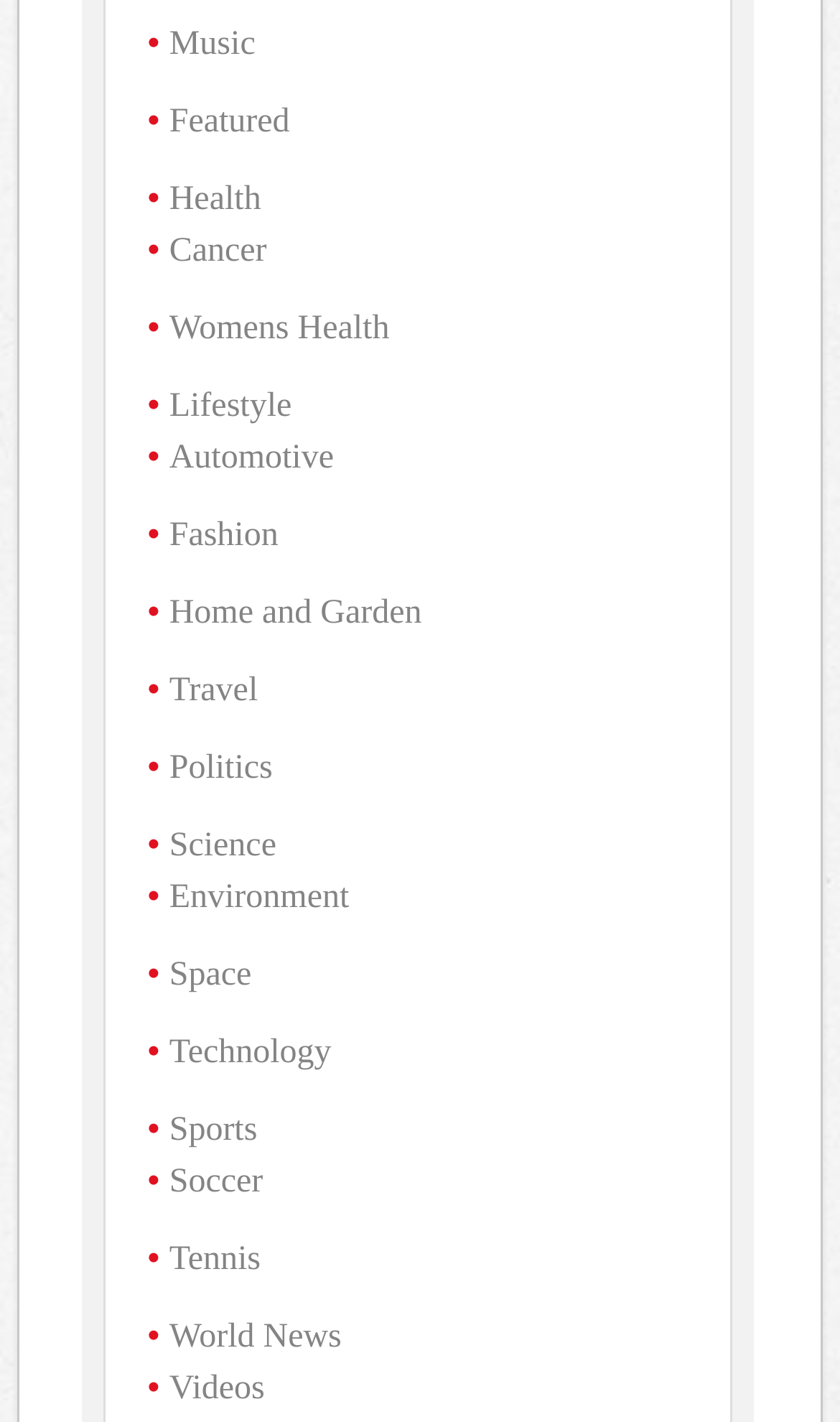Please respond to the question with a concise word or phrase:
What is the last category listed?

Videos